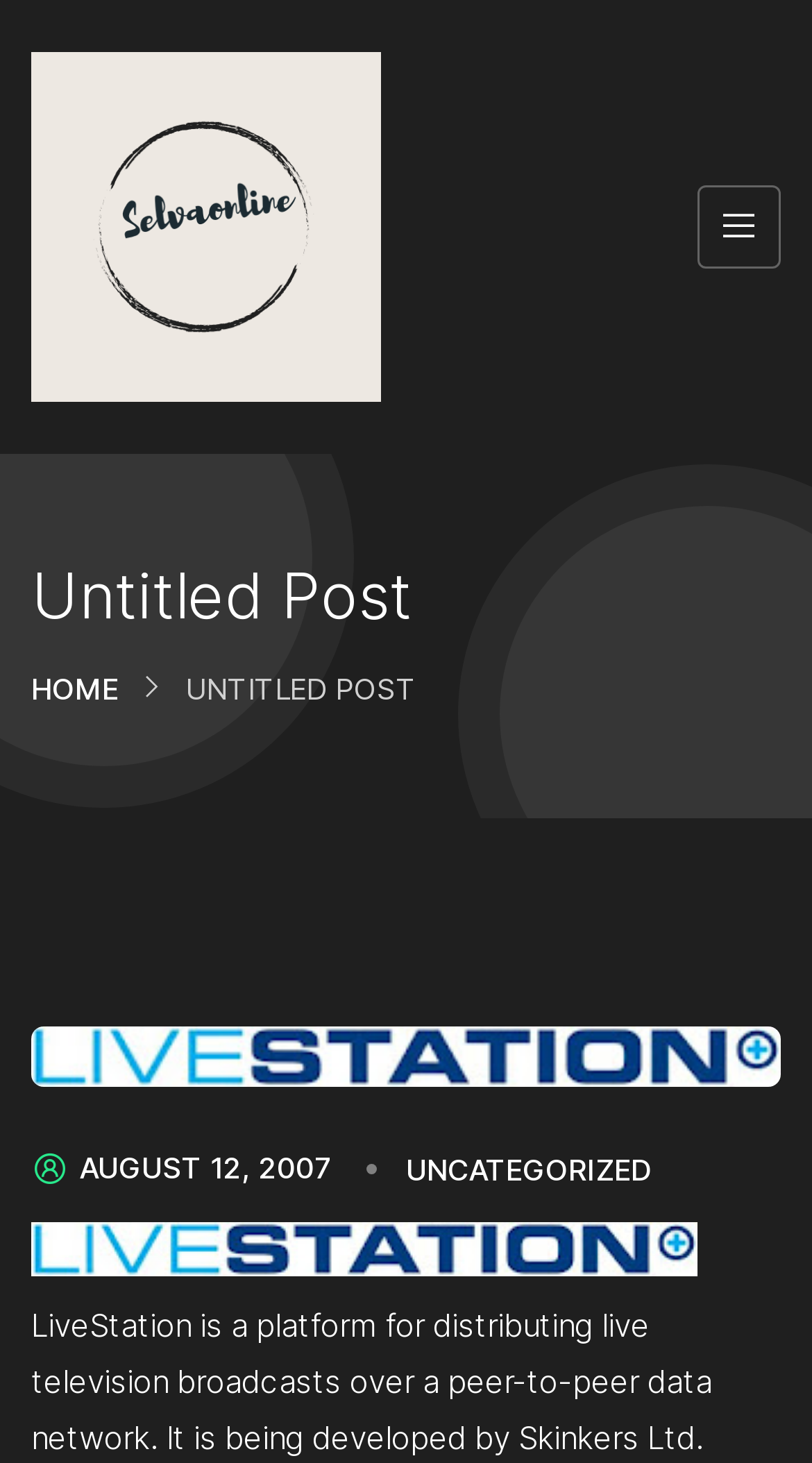Provide your answer in a single word or phrase: 
What is the date of the post?

AUGUST 12, 2007